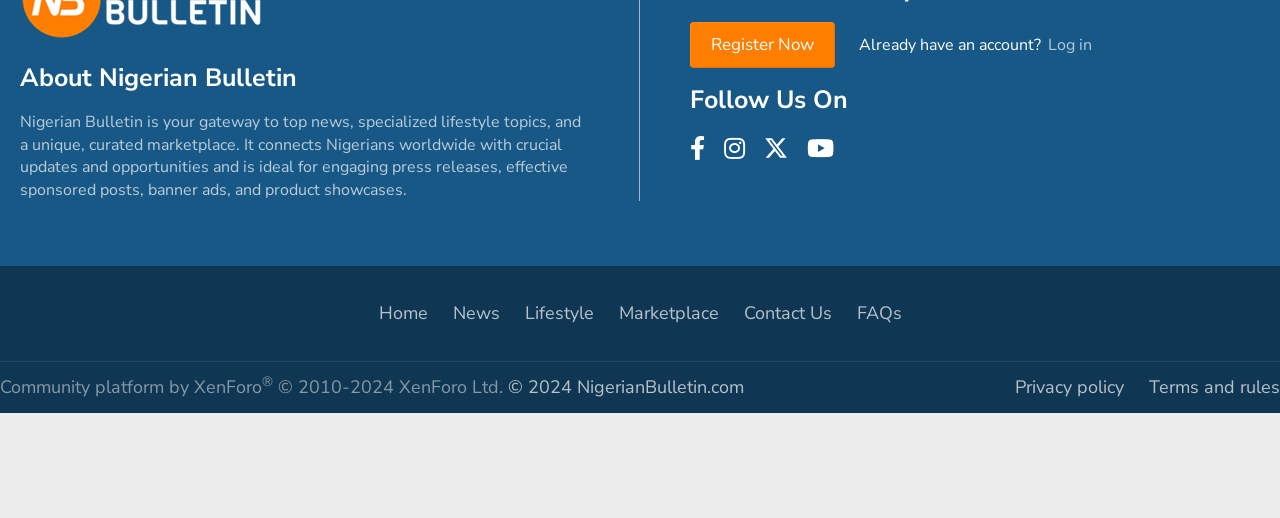What are the main categories available on the website?
Please answer the question with as much detail and depth as you can.

By looking at the links at the top of the page, we can identify the main categories available on the website, which include Home, News, Lifestyle, Marketplace, Contact Us, and FAQs.